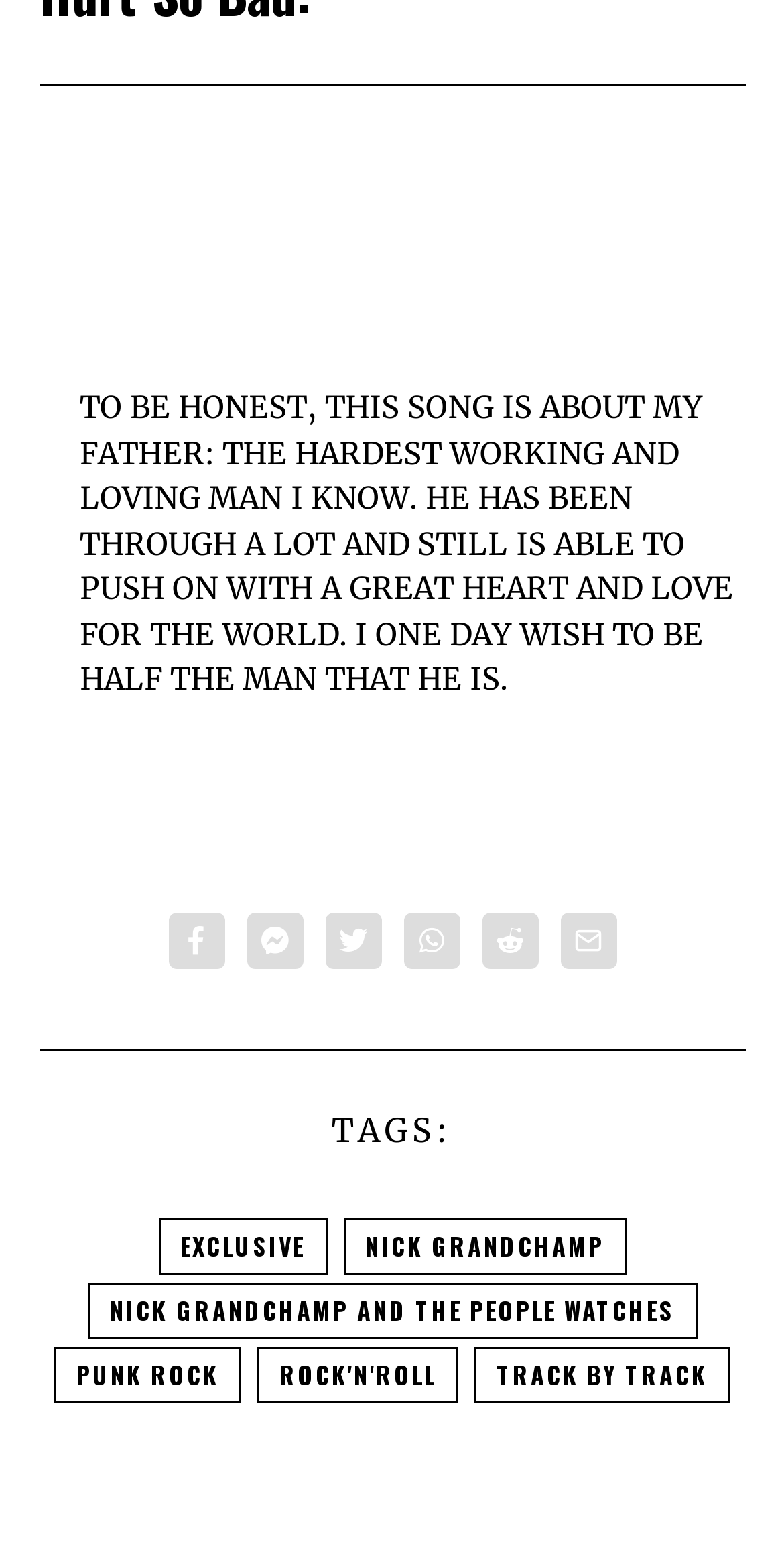What is the song about?
Give a detailed response to the question by analyzing the screenshot.

The song is about the singer's father, who is described as the hardest working and loving man the singer knows. The singer wishes to be half the man their father is.